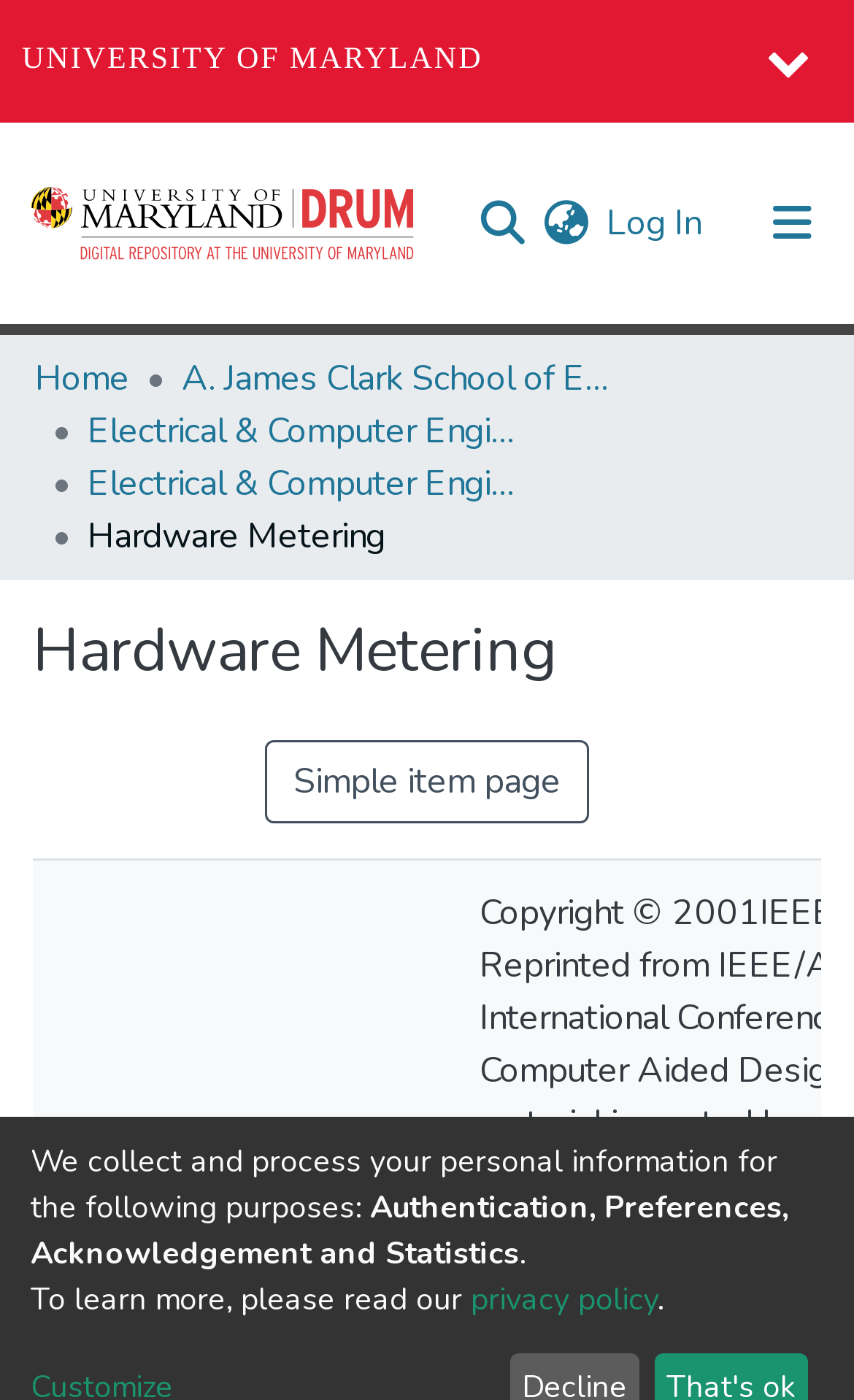What is the purpose of collecting personal information?
Respond with a short answer, either a single word or a phrase, based on the image.

Authentication, etc.